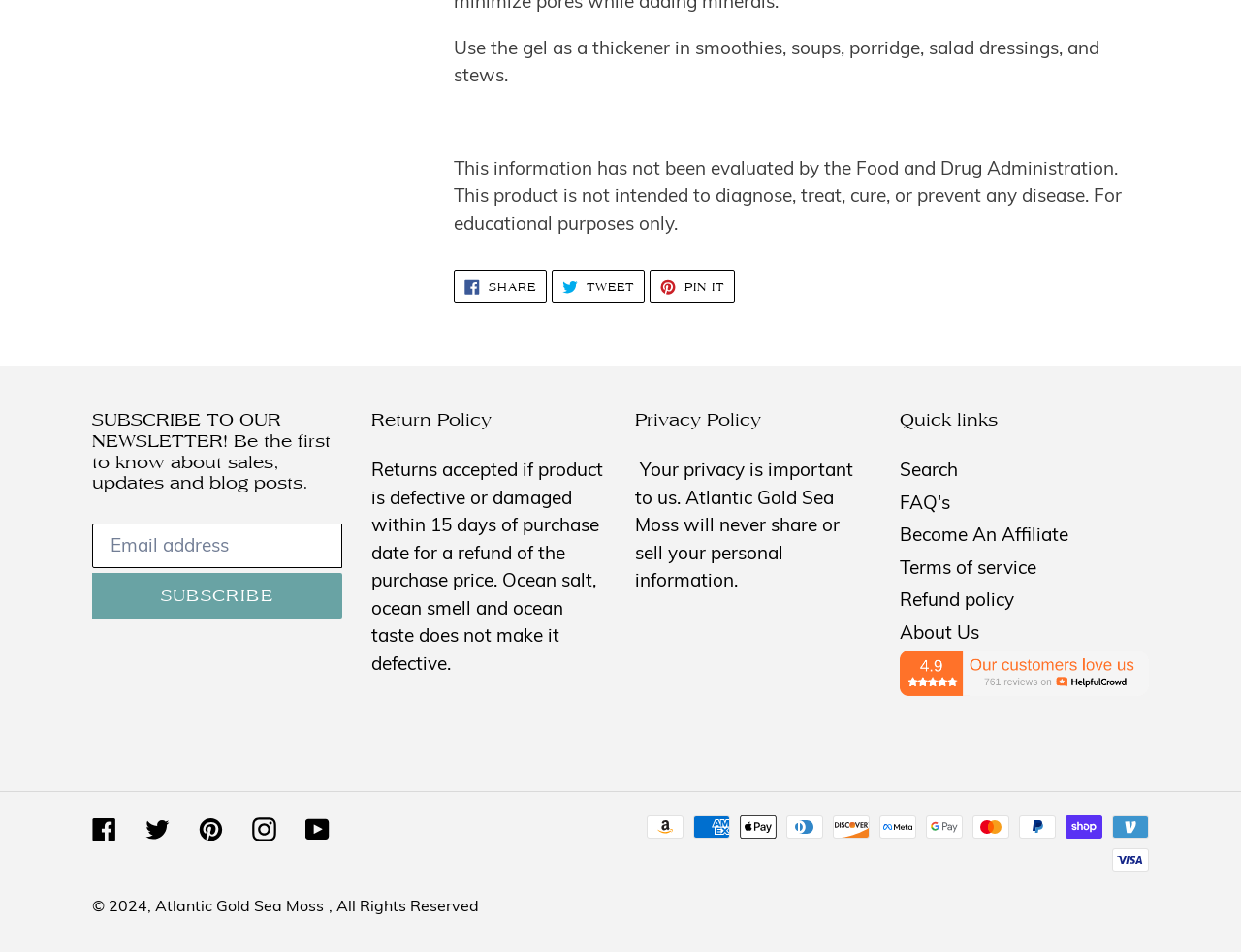Can you give a detailed response to the following question using the information from the image? What is the refund policy?

According to the StaticText element with the text 'Returns accepted if product is defective or damaged within 15 days of purchase date for a refund of the purchase price.', the refund policy is that returns are accepted within 15 days of purchase if the product is defective or damaged.